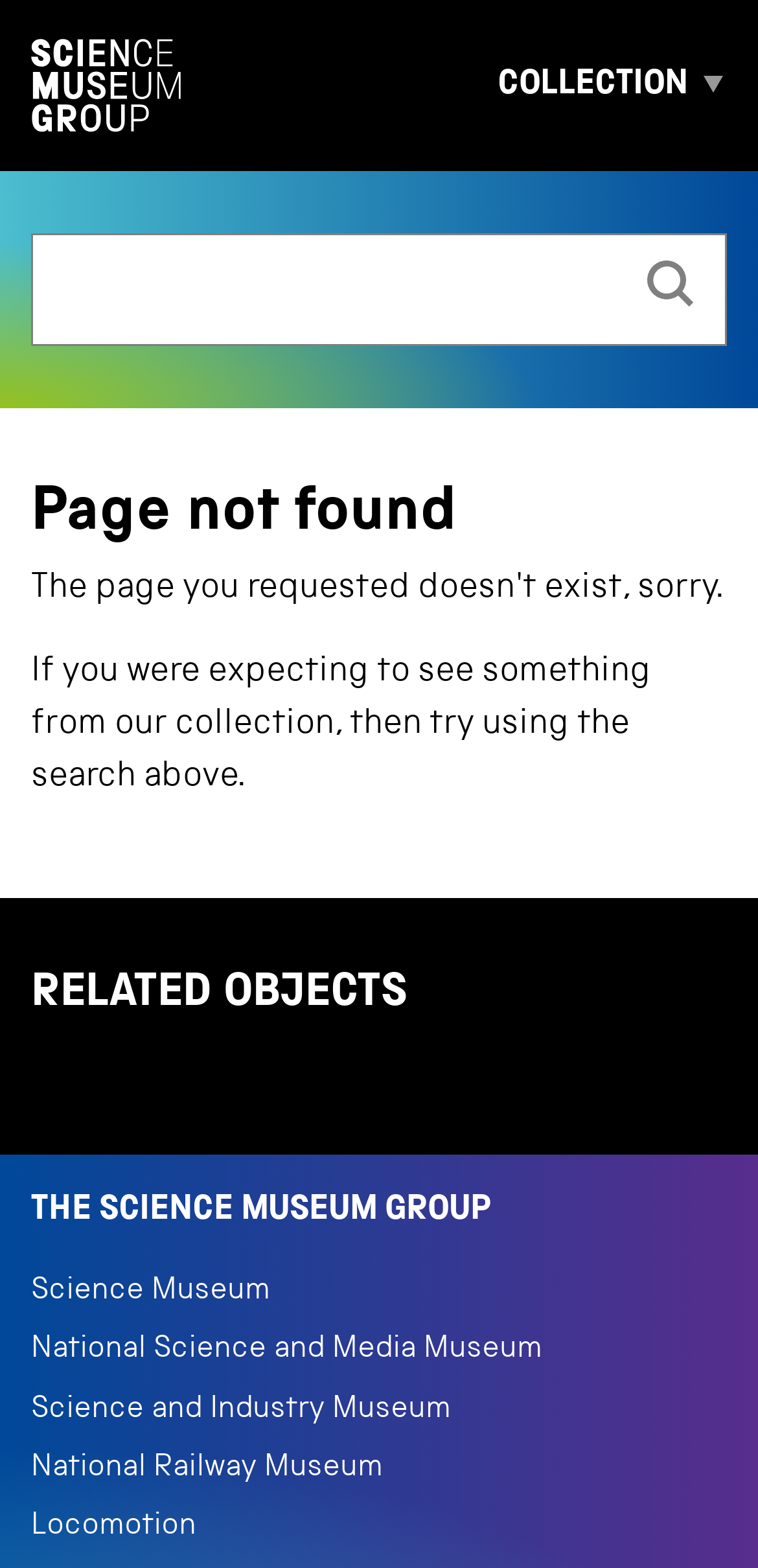Please give a succinct answer to the question in one word or phrase:
What is the minimum number of characters required for search results?

3